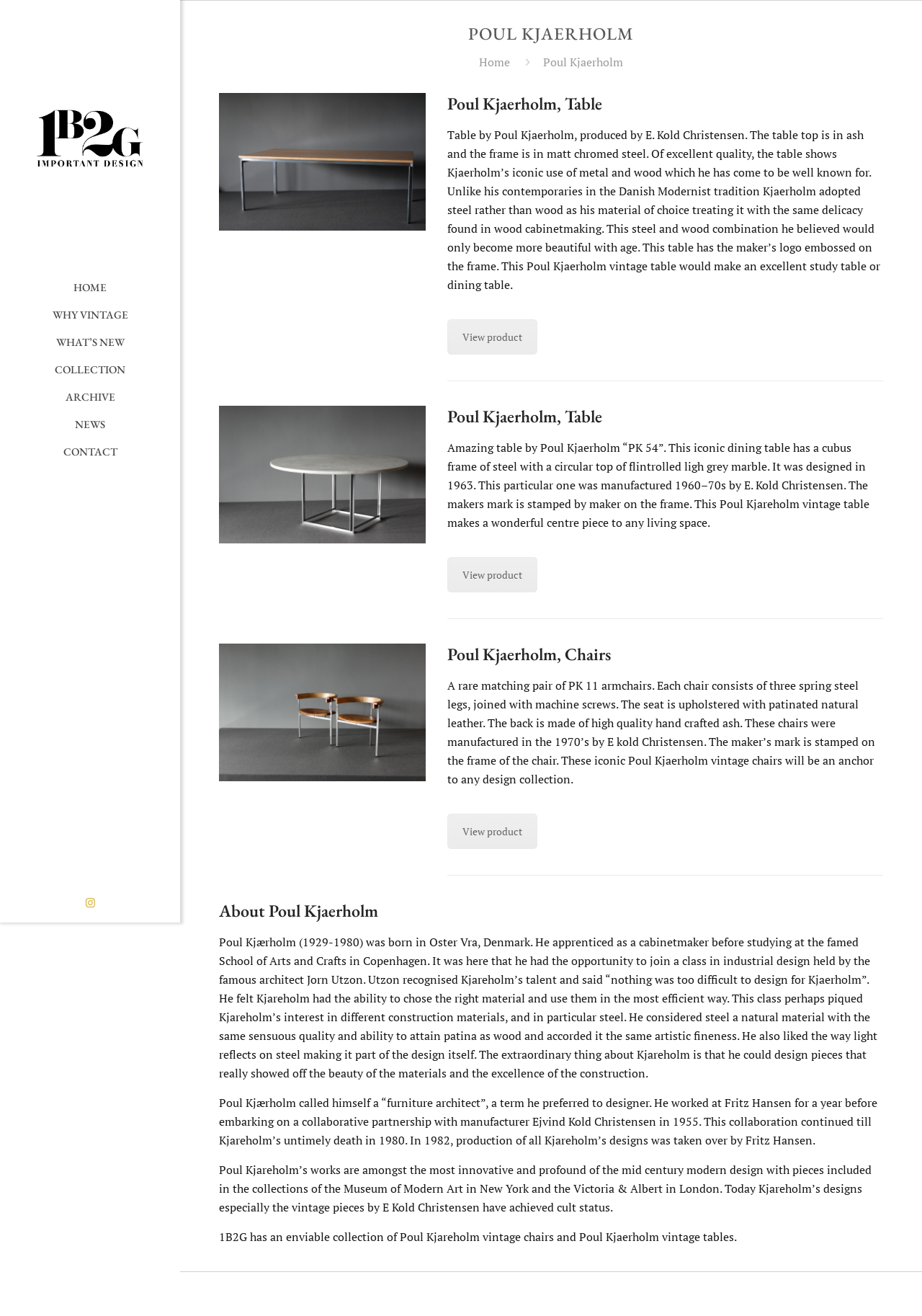From the element description: "Disc Grinder", extract the bounding box coordinates of the UI element. The coordinates should be expressed as four float numbers between 0 and 1, in the order [left, top, right, bottom].

None